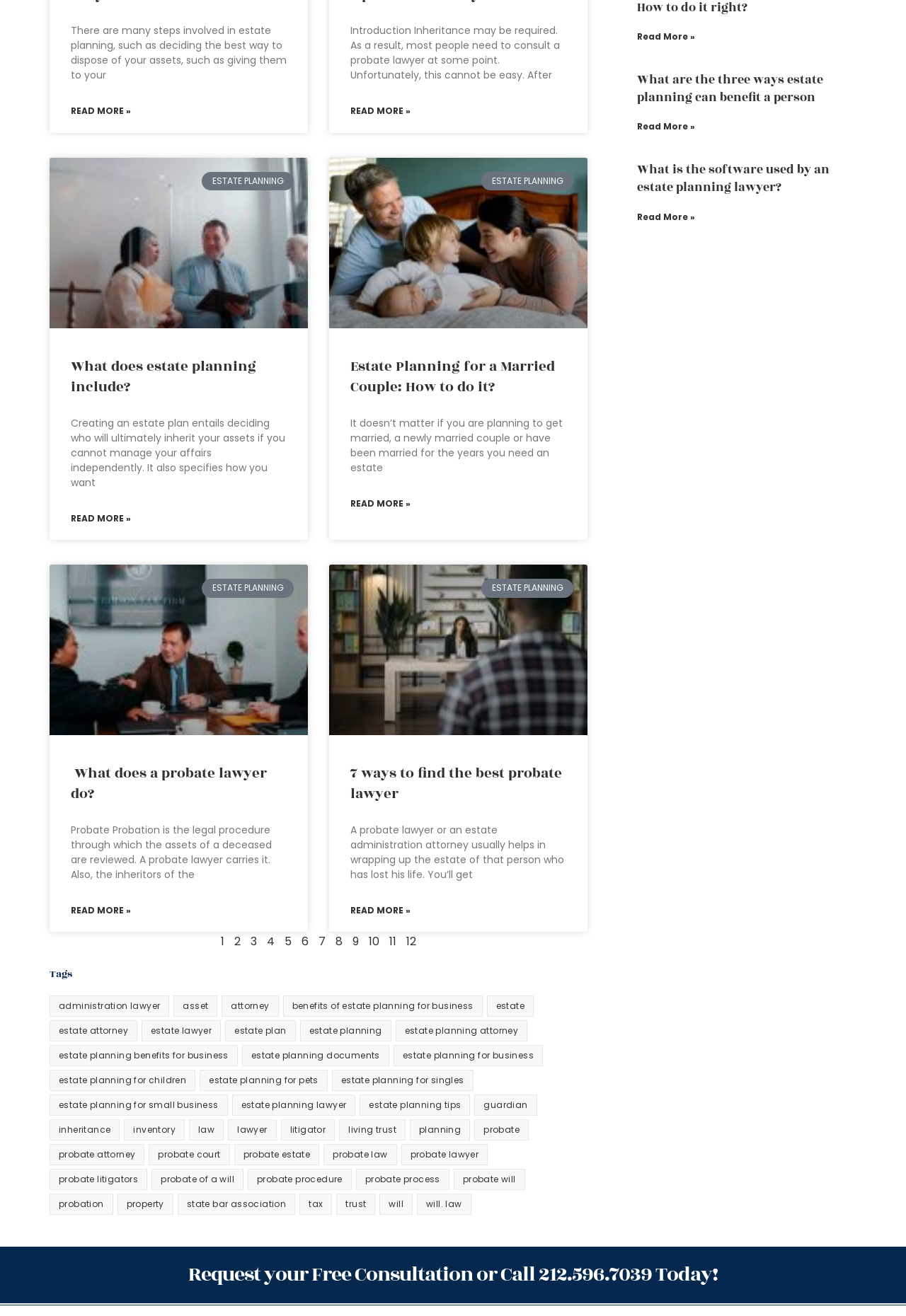What does a probate lawyer do?
Please analyze the image and answer the question with as much detail as possible.

According to the webpage, a probate lawyer carries out the legal procedure of reviewing the assets of a deceased person, known as probate. They also help in wrapping up the estate of the deceased person.